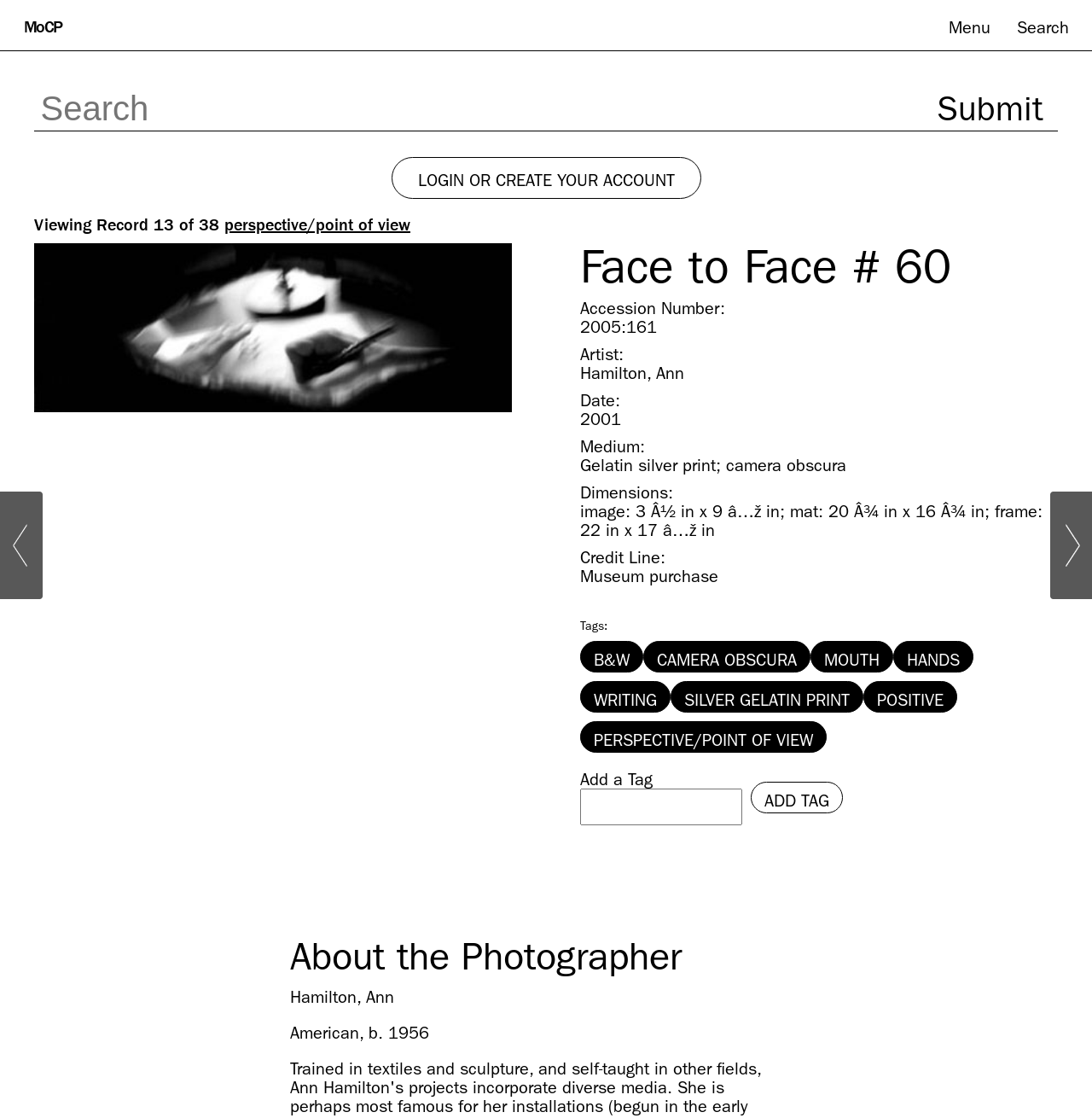Identify the bounding box coordinates of the section that should be clicked to achieve the task described: "Search for something".

[0.033, 0.078, 0.846, 0.116]